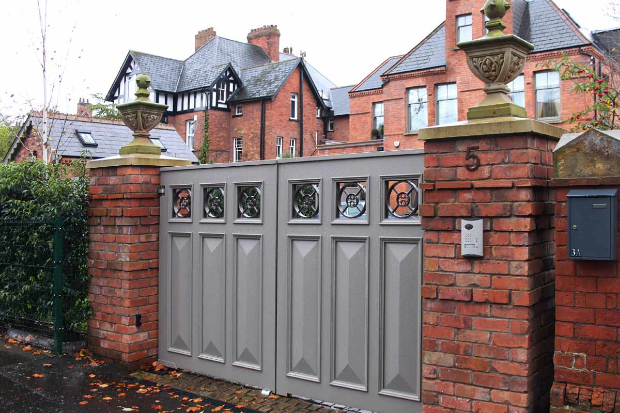Create a vivid and detailed description of the image.

This image showcases a beautifully crafted set of bespoke entrance gates, exemplifying a luxurious and modern design. The gates, finished in a sleek grey color, feature elegant detailing and are decorated with decorative panels that introduce an artistic touch. These gates are set within a solid, red-brick wall that complements the gates' modern aesthetic.

The property behind the gates reflects the charm of traditional architecture, hinting at a well-preserved historic home with multiple stories. Flanking the entrance are grand stone pillars topped with ornate sculptures, enhancing the sophisticated ambiance of the entrance. A house number is displayed prominently on one of the pillars, adding a personalized touch to this impressive entranceway.

This specific design, which combines materials like wood and wrought iron, not only elevates the overall appearance but also demonstrates the meticulous craftsmanship and attention to detail that went into its creation. This particular installation is designed to provide both functionality and aesthetic appeal, making it a standout feature in its residential setting.